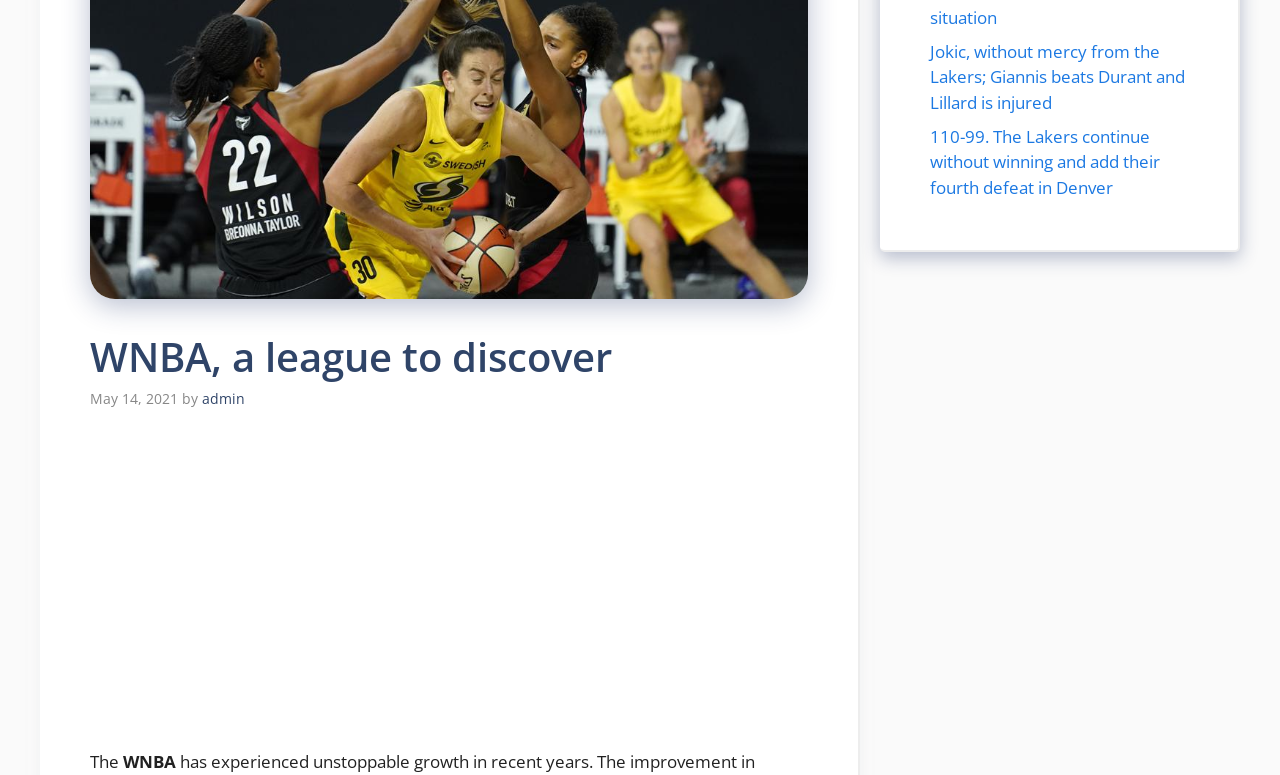Using the provided description: "aria-label="Advertisement" name="aswift_1" title="Advertisement"", find the bounding box coordinates of the corresponding UI element. The output should be four float numbers between 0 and 1, in the format [left, top, right, bottom].

[0.07, 0.573, 0.631, 0.934]